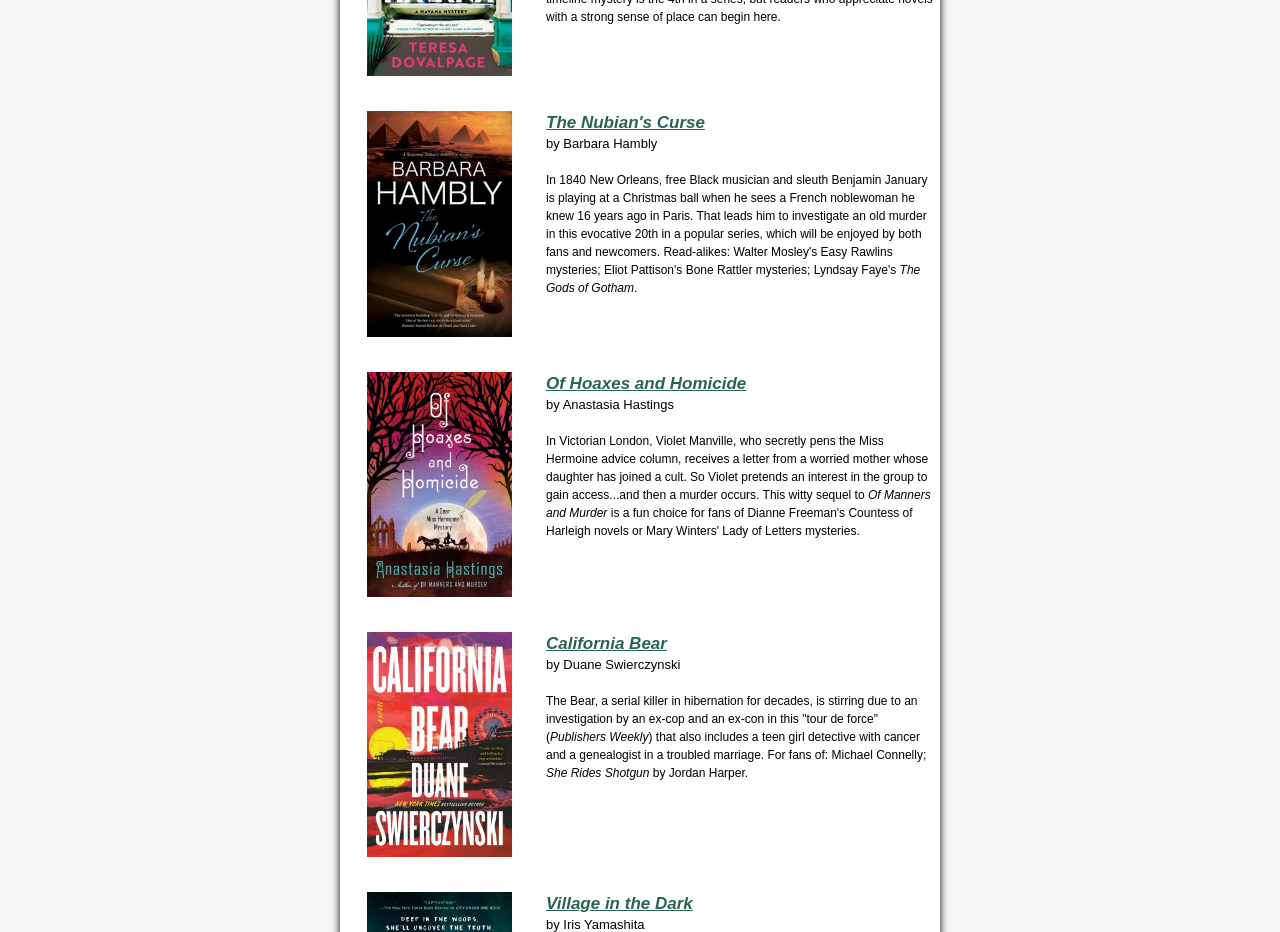Identify the bounding box for the UI element specified in this description: "title="Of hoaxes and homicide"". The coordinates must be four float numbers between 0 and 1, formatted as [left, top, right, bottom].

[0.287, 0.627, 0.4, 0.643]